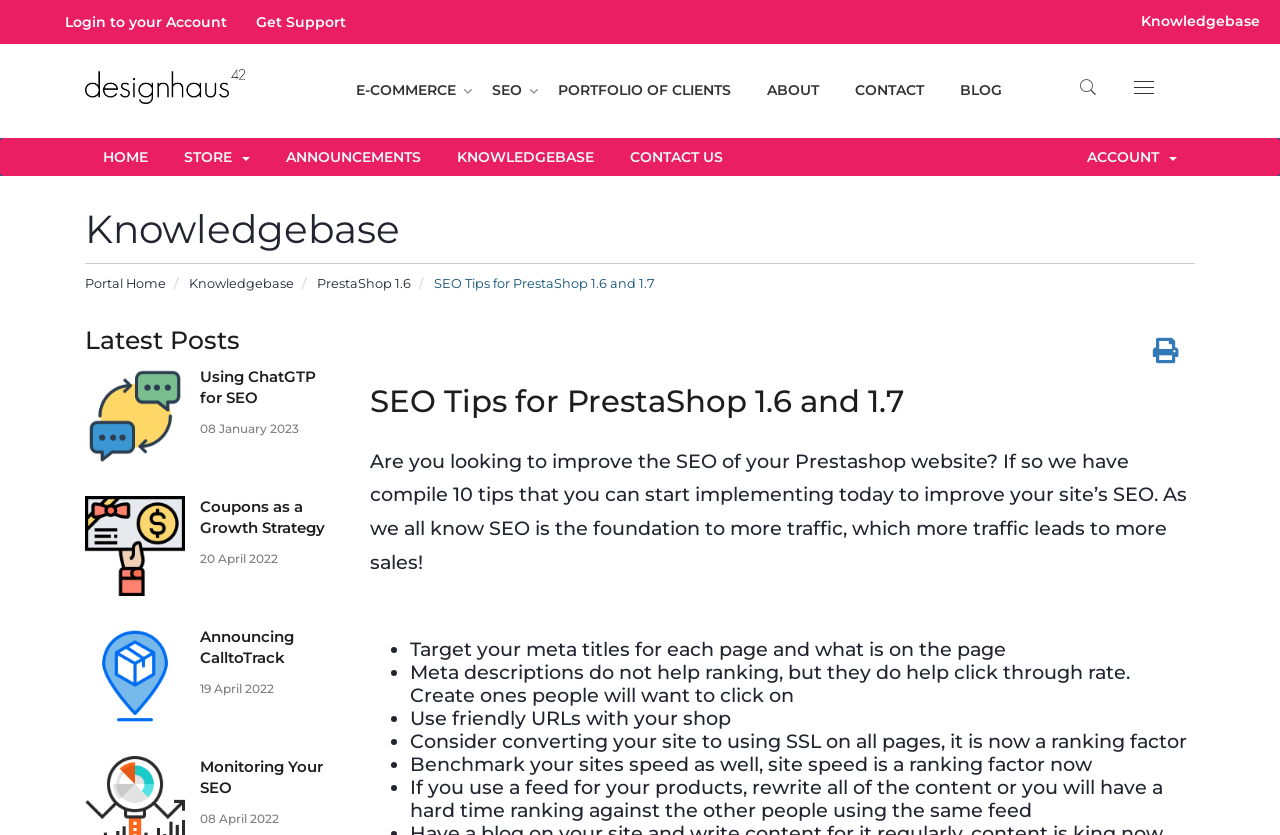Indicate the bounding box coordinates of the clickable region to achieve the following instruction: "Visit the 'Knowledgebase' page."

[0.891, 0.012, 0.984, 0.04]